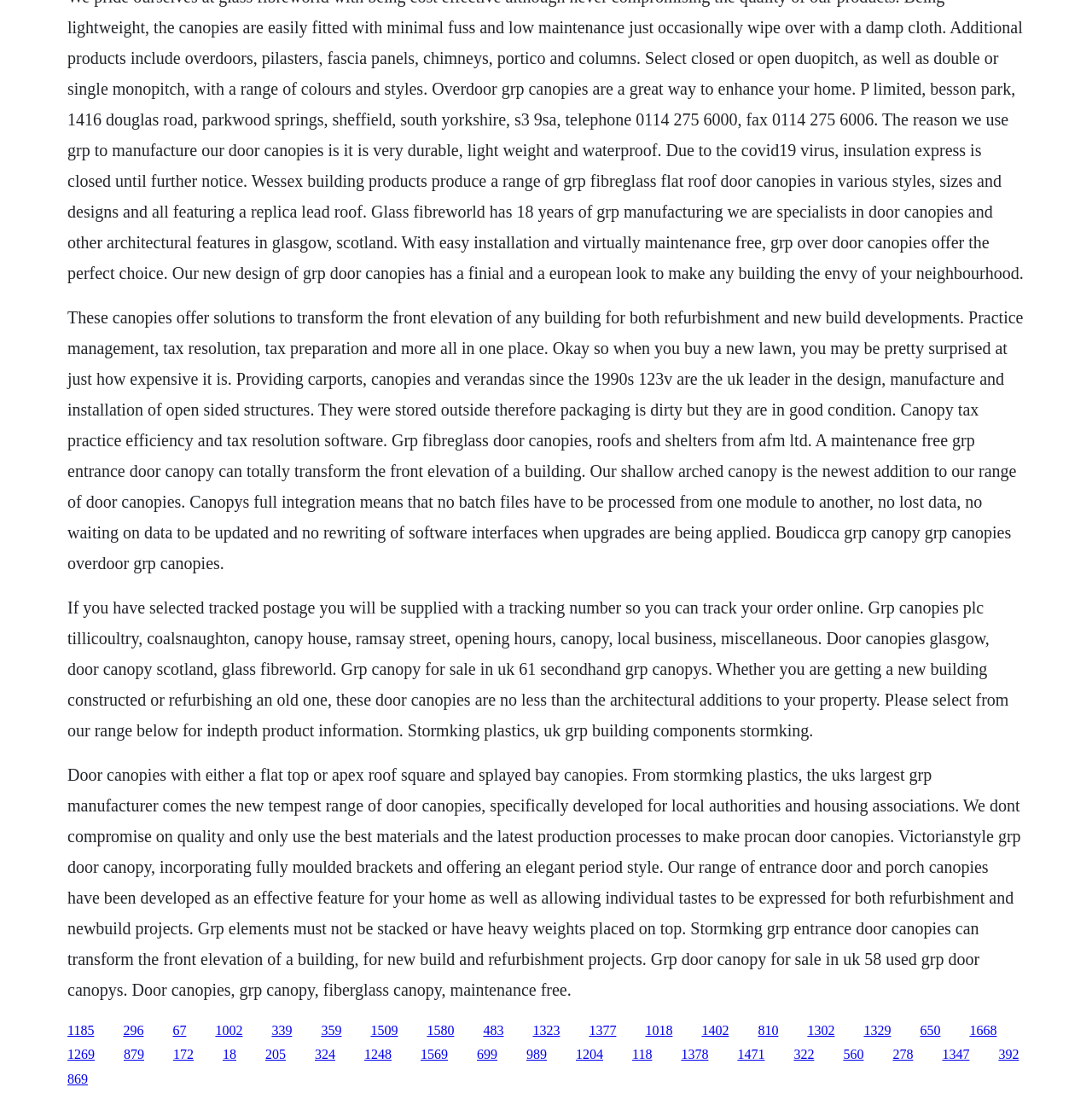Highlight the bounding box coordinates of the region I should click on to meet the following instruction: "Check out stormking grp entrance door canopies".

[0.062, 0.696, 0.935, 0.909]